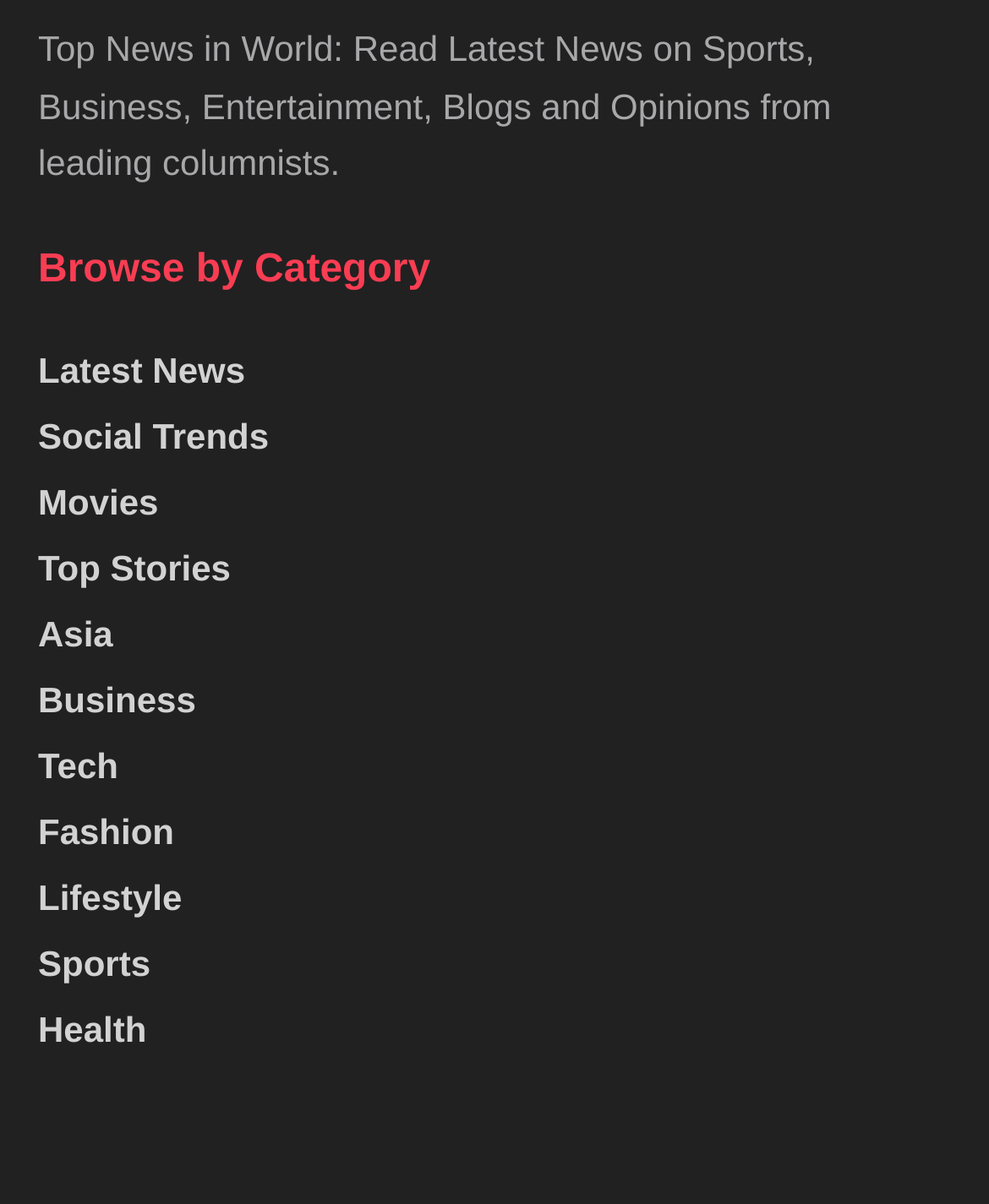Find the bounding box of the UI element described as: "Business". The bounding box coordinates should be given as four float values between 0 and 1, i.e., [left, top, right, bottom].

None